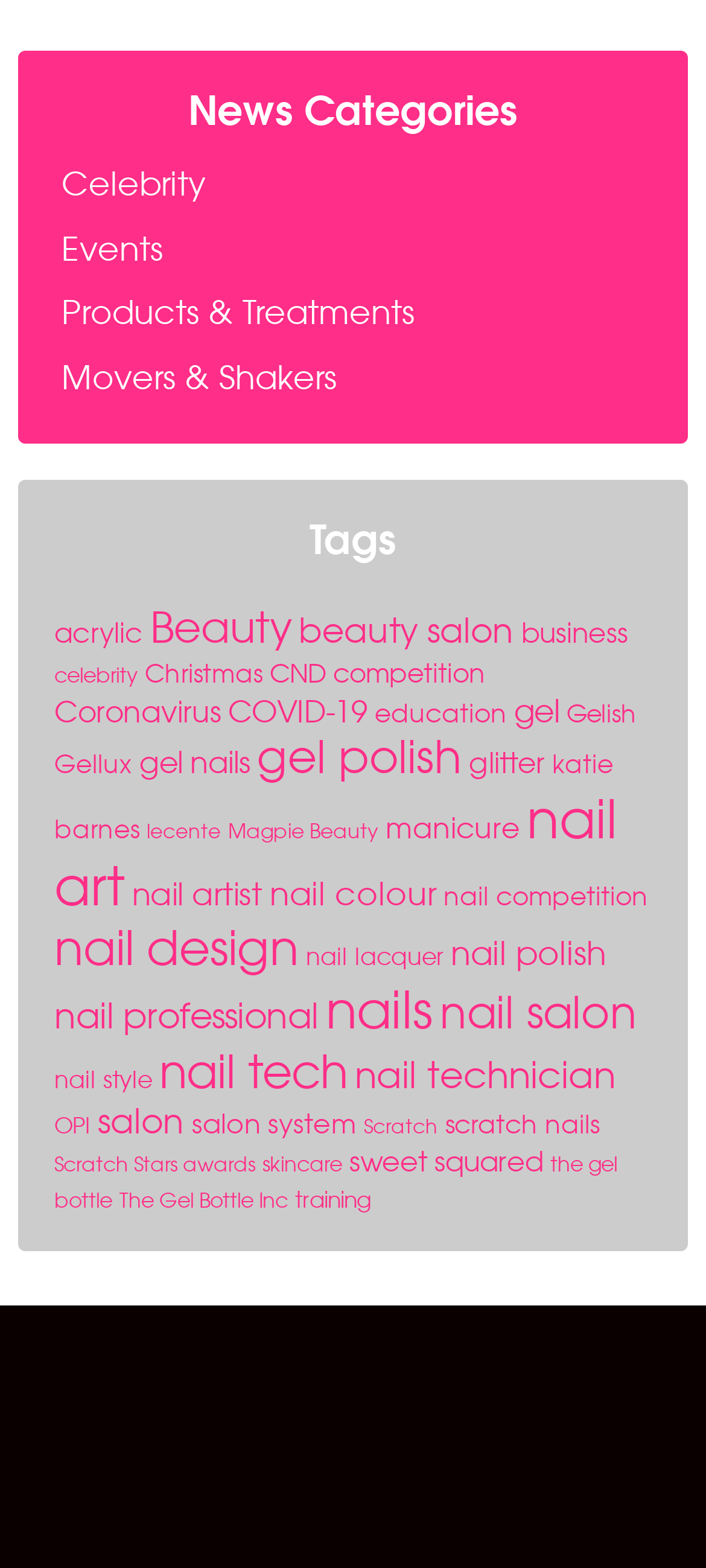Determine the bounding box coordinates of the element that should be clicked to execute the following command: "Click on the 'Movers & Shakers' link".

[0.051, 0.22, 0.949, 0.26]